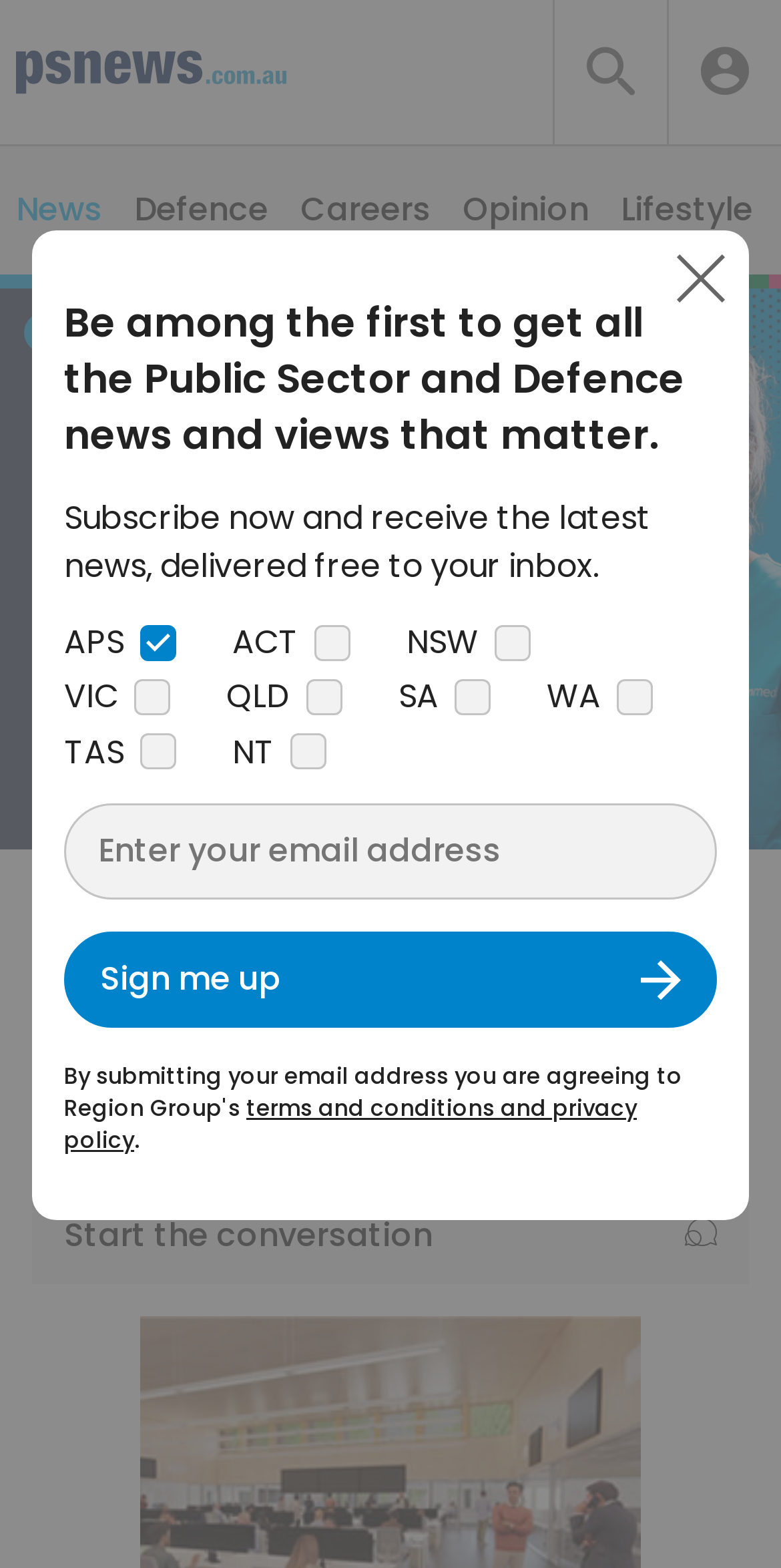Identify the bounding box coordinates for the element you need to click to achieve the following task: "Read the latest news". Provide the bounding box coordinates as four float numbers between 0 and 1, in the form [left, top, right, bottom].

[0.041, 0.588, 0.959, 0.695]